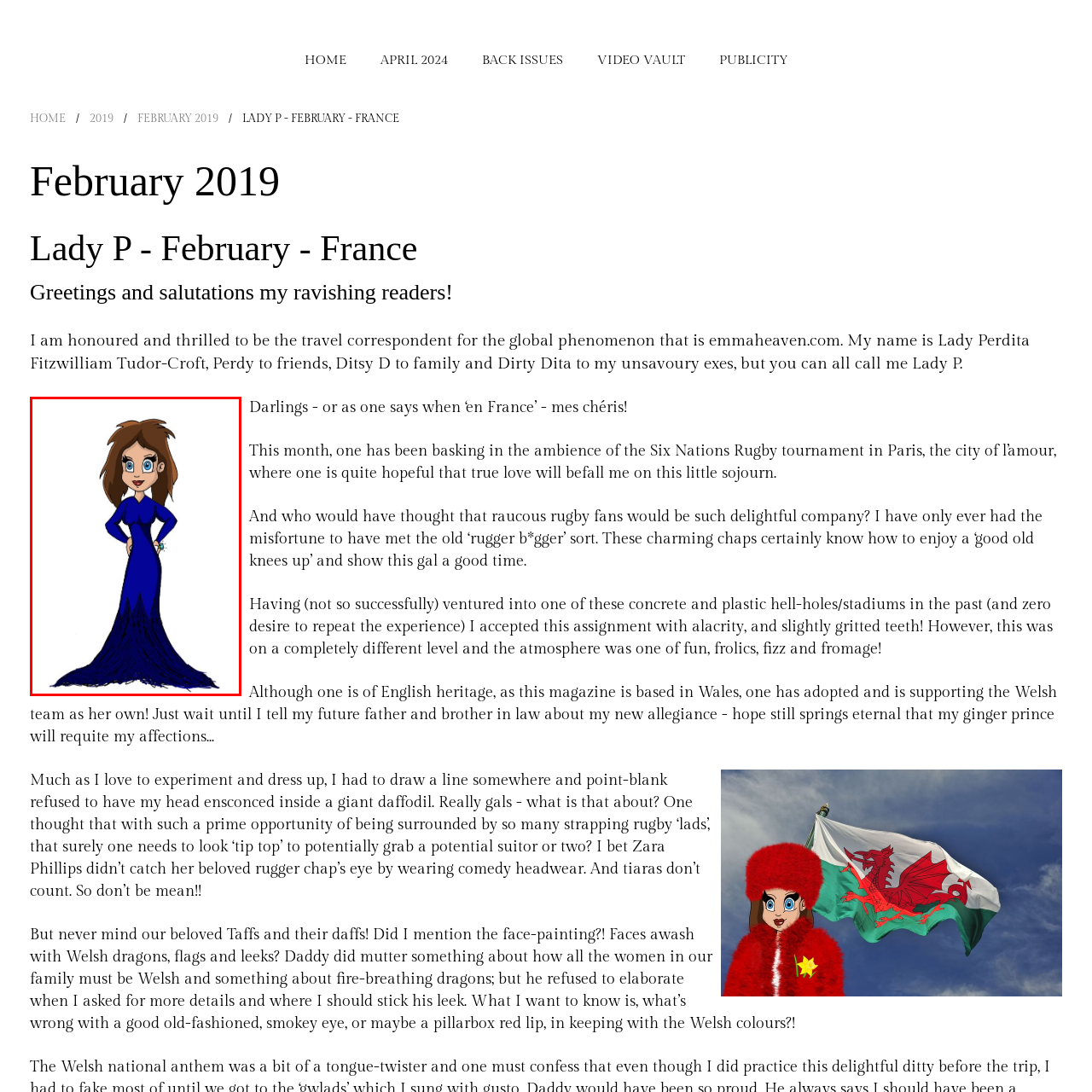Identify the subject within the red bounding box and respond to the following question in a single word or phrase:
What is Lady P's profession?

travel correspondent